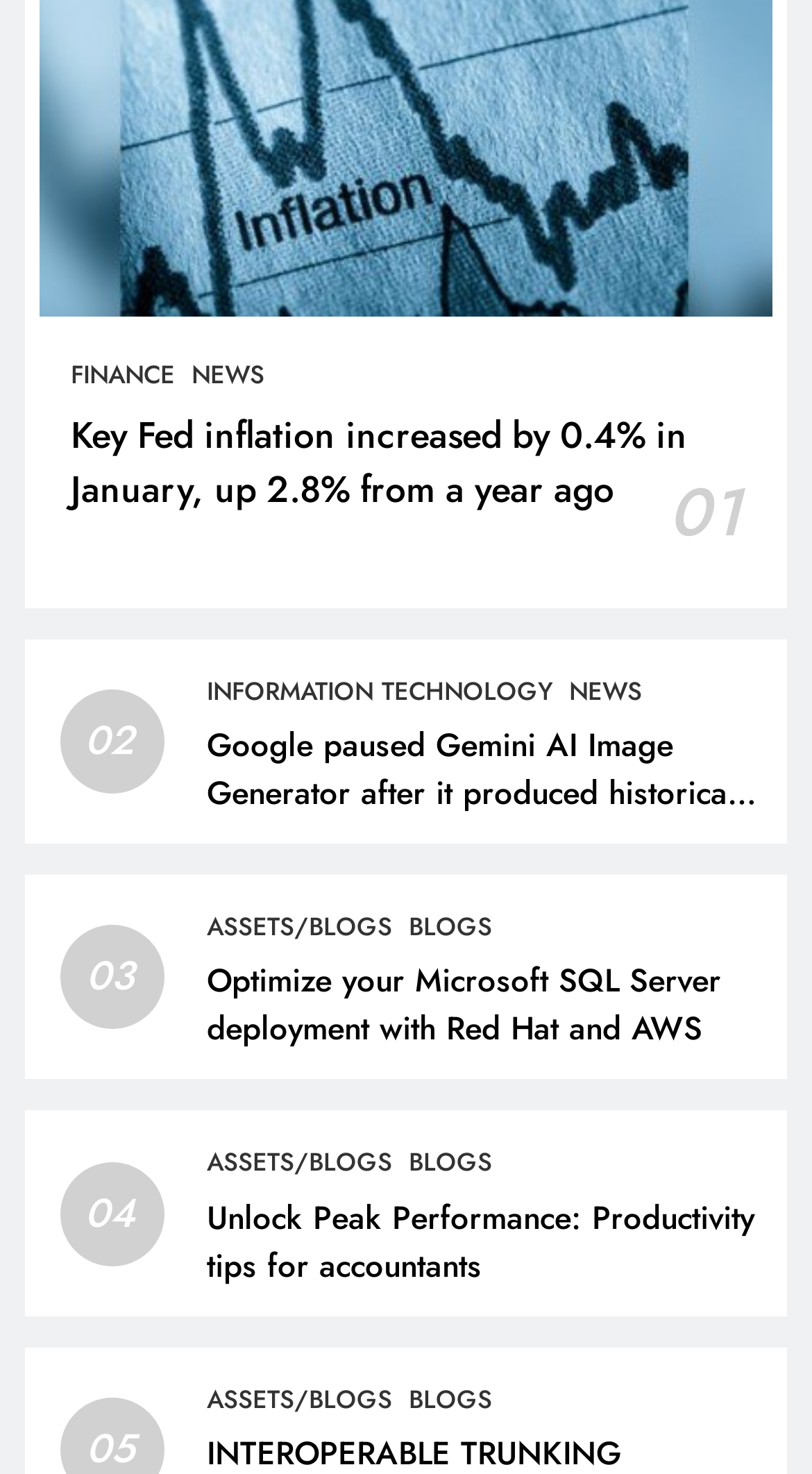Can you specify the bounding box coordinates for the region that should be clicked to fulfill this instruction: "Click on FINANCE".

[0.087, 0.242, 0.215, 0.268]